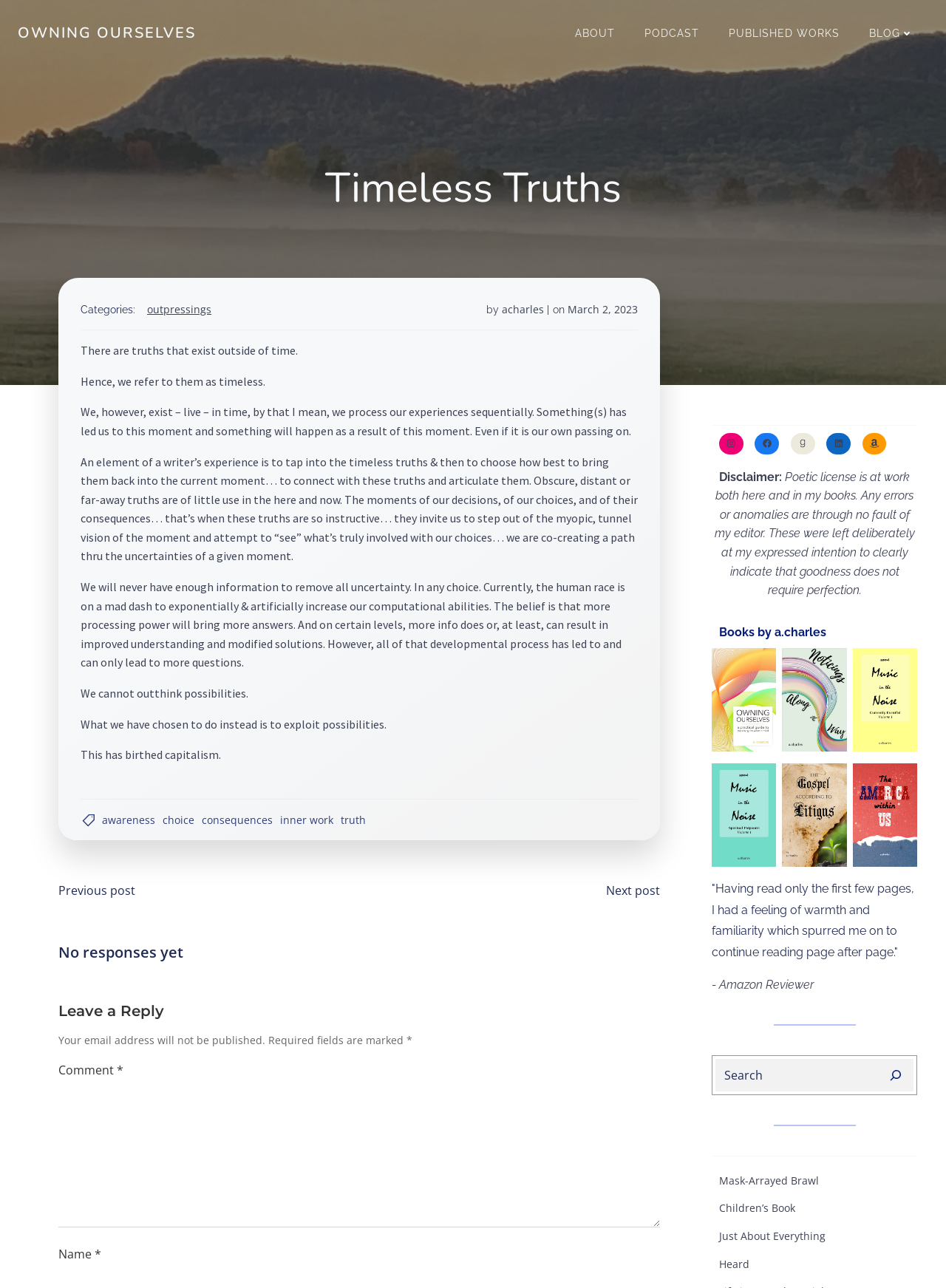Highlight the bounding box coordinates of the element that should be clicked to carry out the following instruction: "Enter a comment in the 'Comment' textbox". The coordinates must be given as four float numbers ranging from 0 to 1, i.e., [left, top, right, bottom].

[0.062, 0.838, 0.698, 0.953]